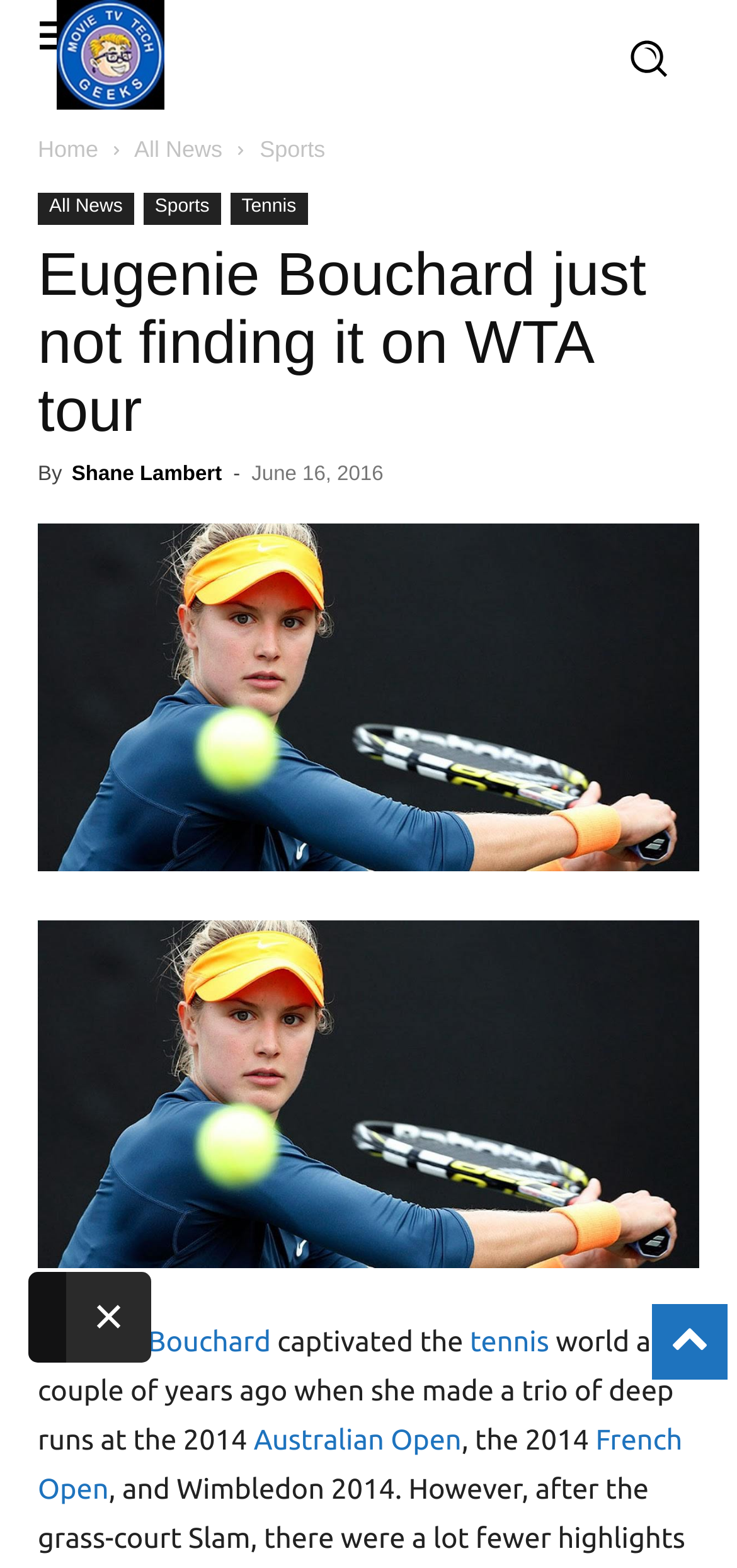Please find the bounding box coordinates of the clickable region needed to complete the following instruction: "Click the 'Home' link". The bounding box coordinates must consist of four float numbers between 0 and 1, i.e., [left, top, right, bottom].

[0.051, 0.087, 0.133, 0.104]